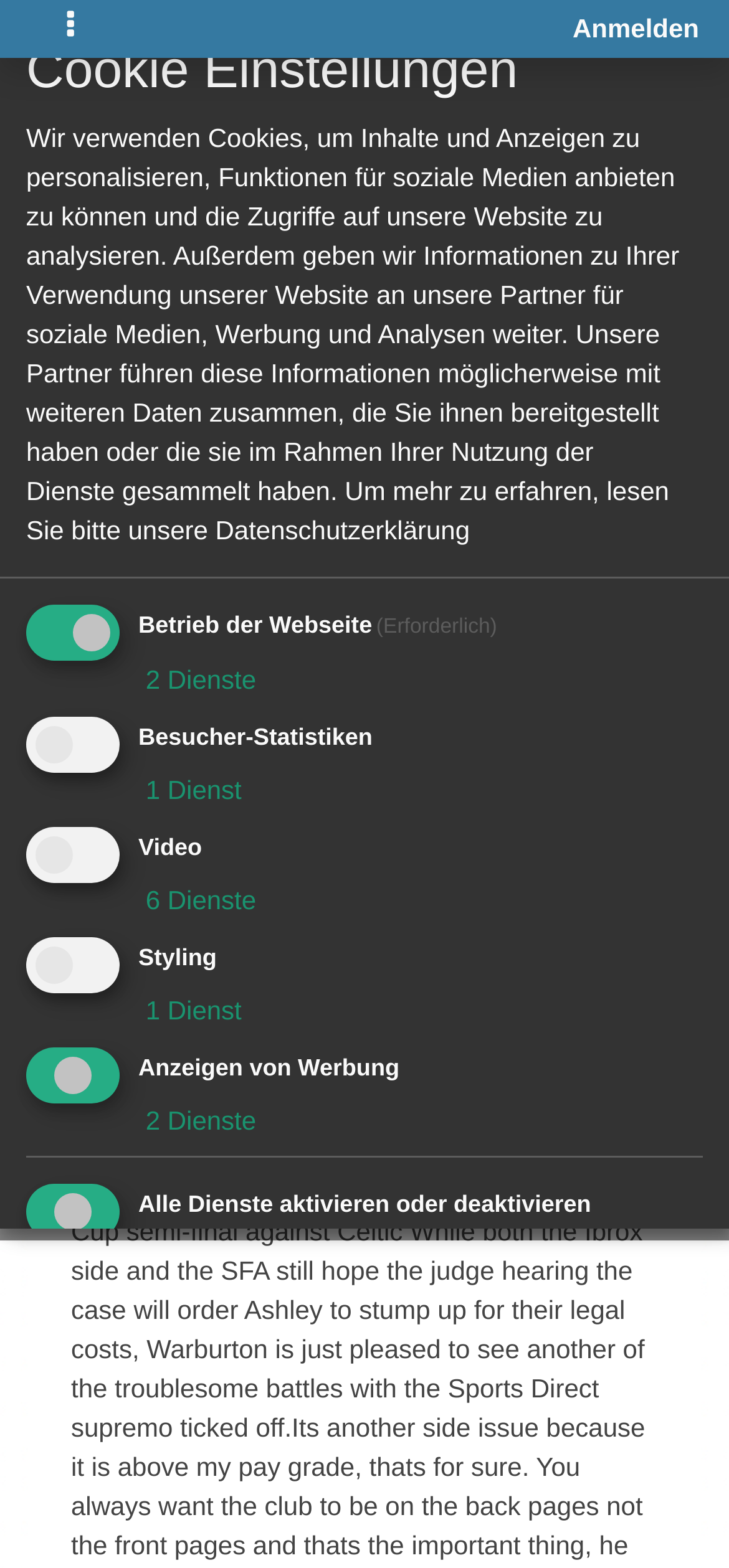Answer the following inquiry with a single word or phrase:
How many services are related to video?

6